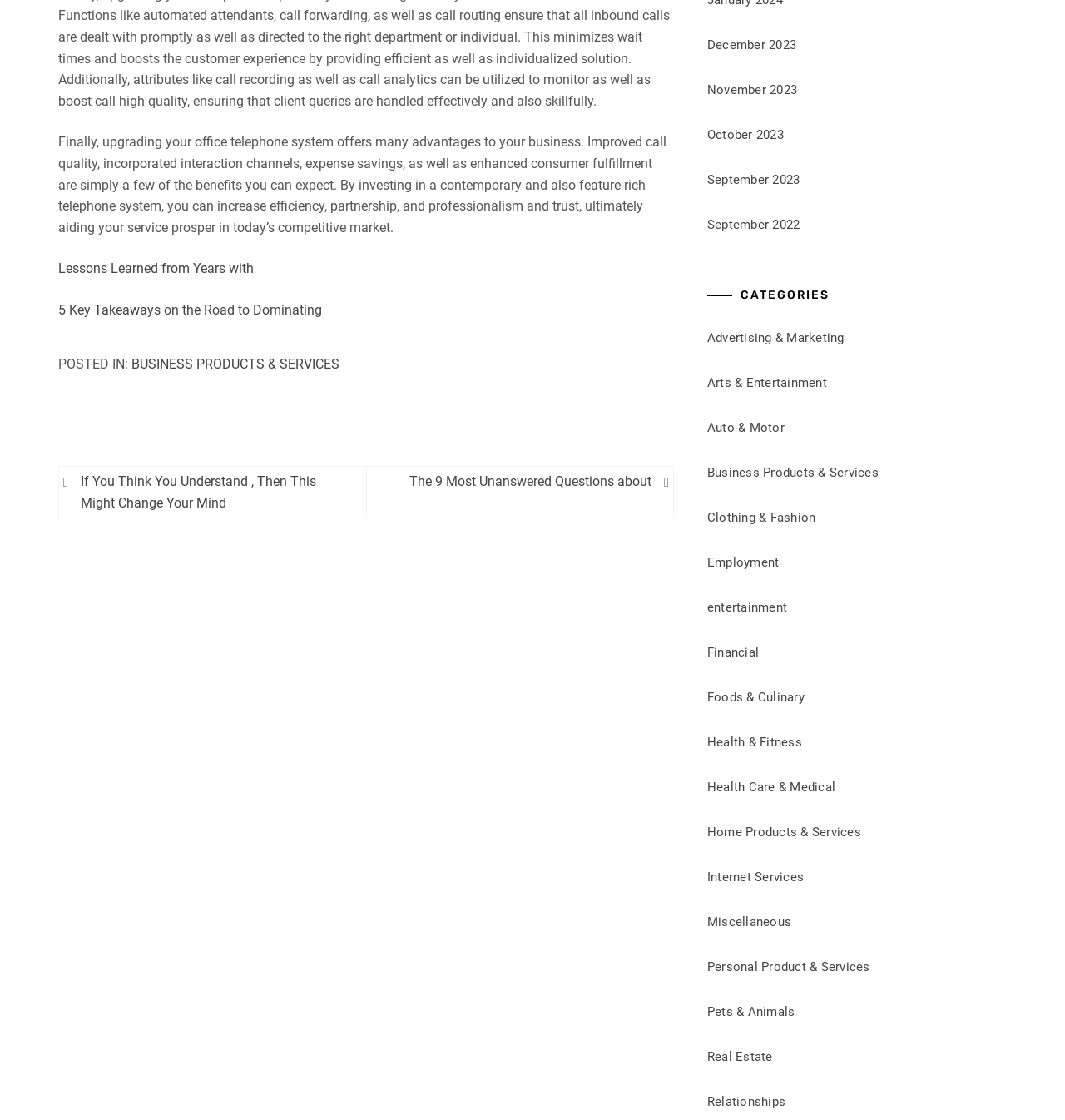Can you identify the bounding box coordinates of the clickable region needed to carry out this instruction: 'Read the article about lessons learned from years with'? The coordinates should be four float numbers within the range of 0 to 1, stated as [left, top, right, bottom].

[0.055, 0.233, 0.238, 0.247]